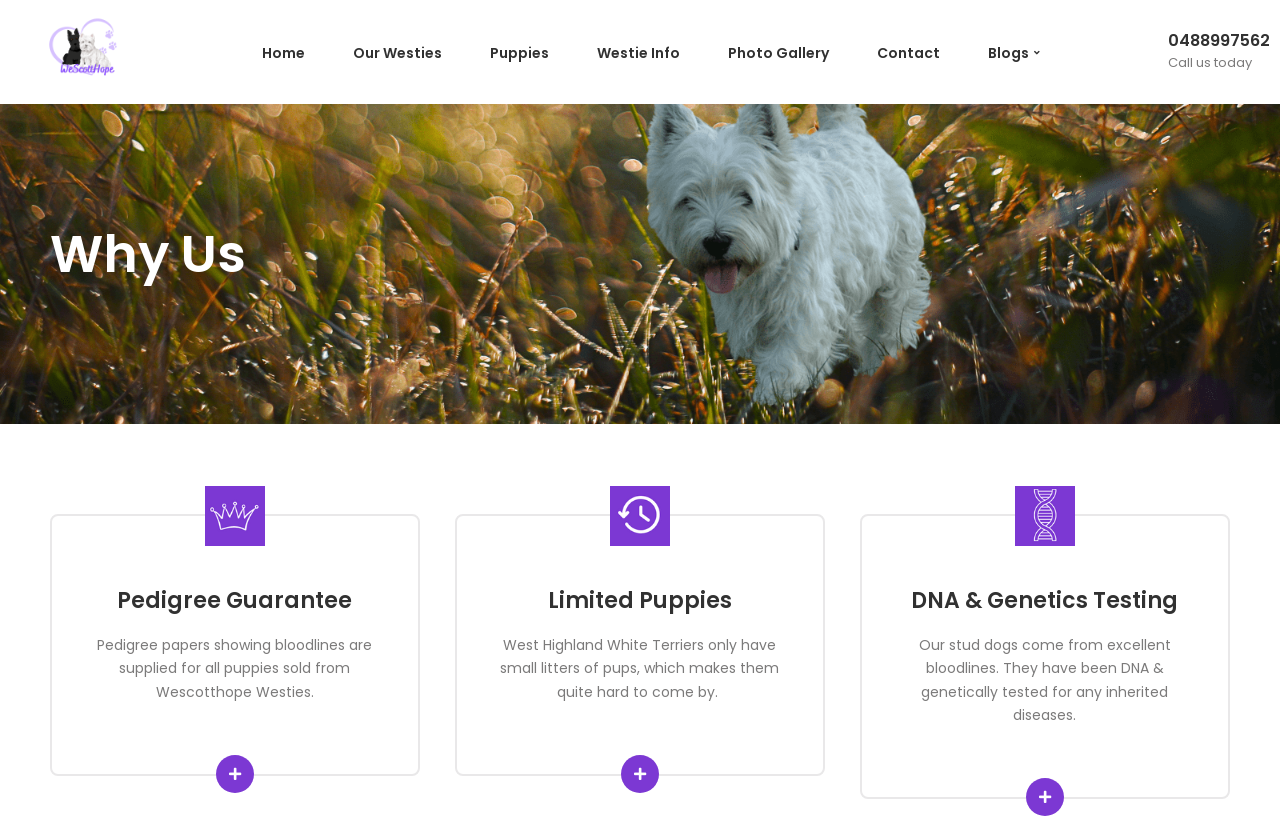Determine the bounding box of the UI element mentioned here: "Our Westies". The coordinates must be in the format [left, top, right, bottom] with values ranging from 0 to 1.

[0.269, 0.002, 0.352, 0.121]